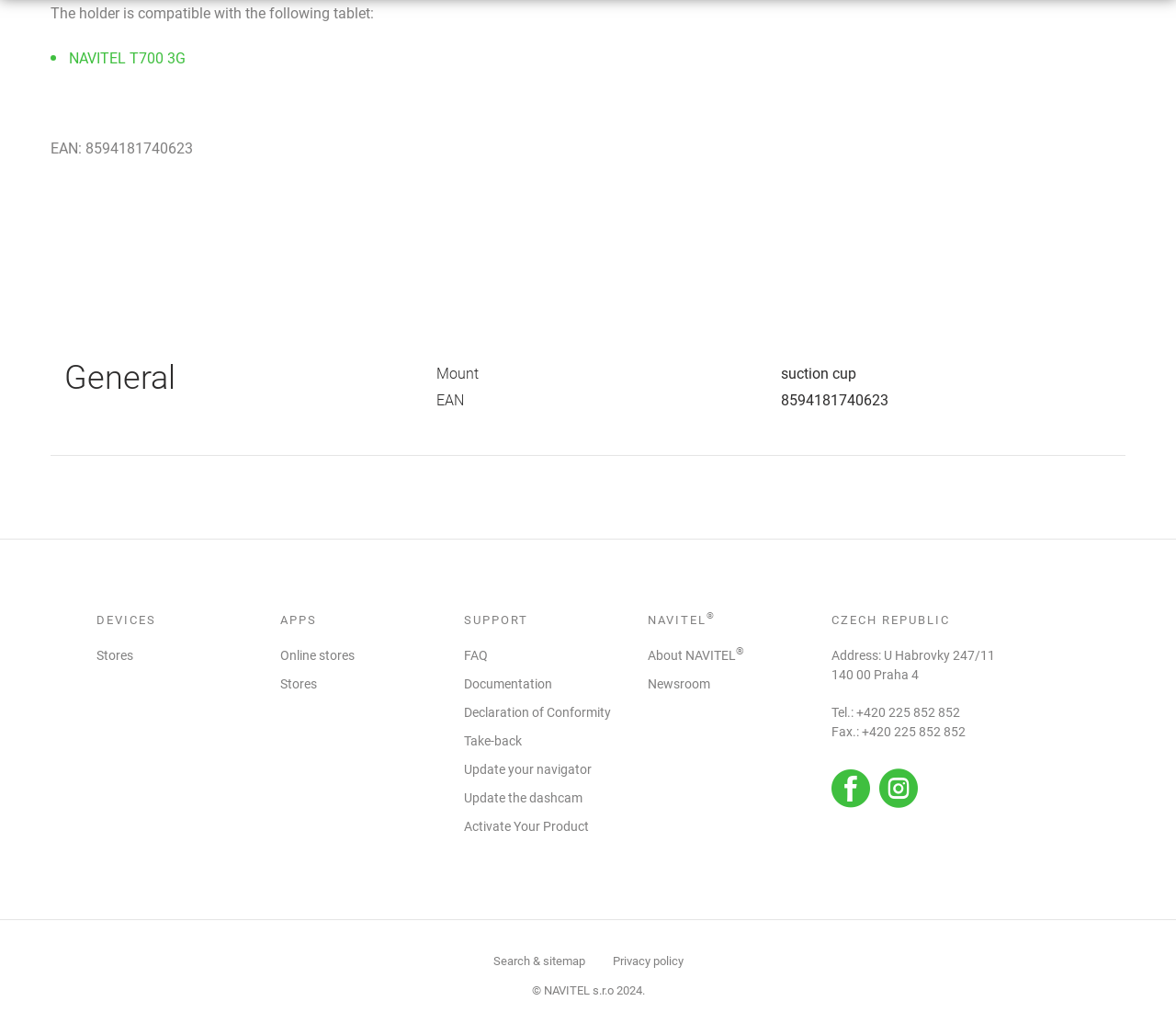Provide the bounding box coordinates, formatted as (top-left x, top-left y, bottom-right x, bottom-right y), with all values being floating point numbers between 0 and 1. Identify the bounding box of the UI element that matches the description: Search & sitemap

[0.419, 0.922, 0.497, 0.935]